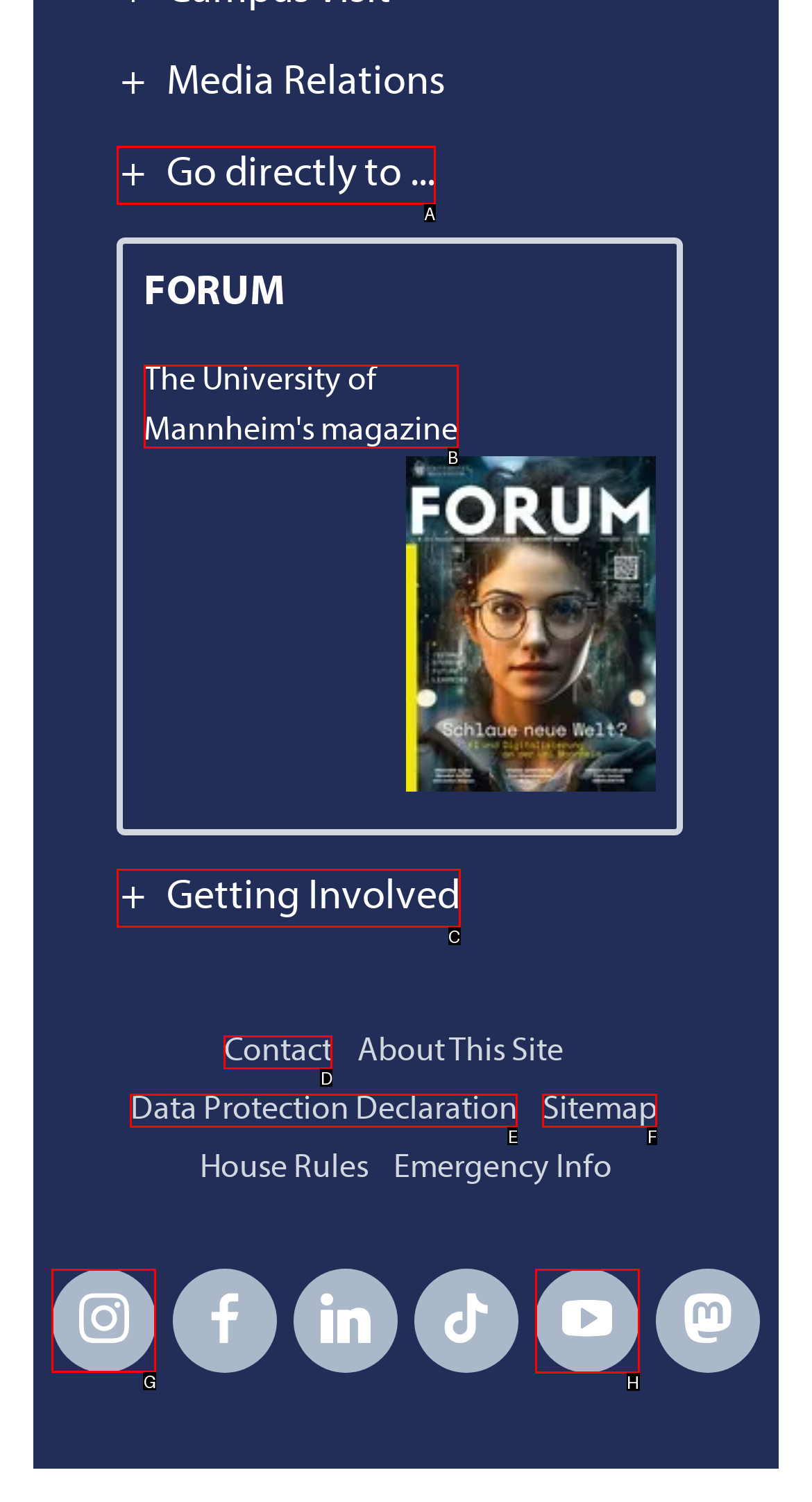Determine the HTML element to click for the instruction: Visit the Instagram Page of the University of Mannheim.
Answer with the letter corresponding to the correct choice from the provided options.

G